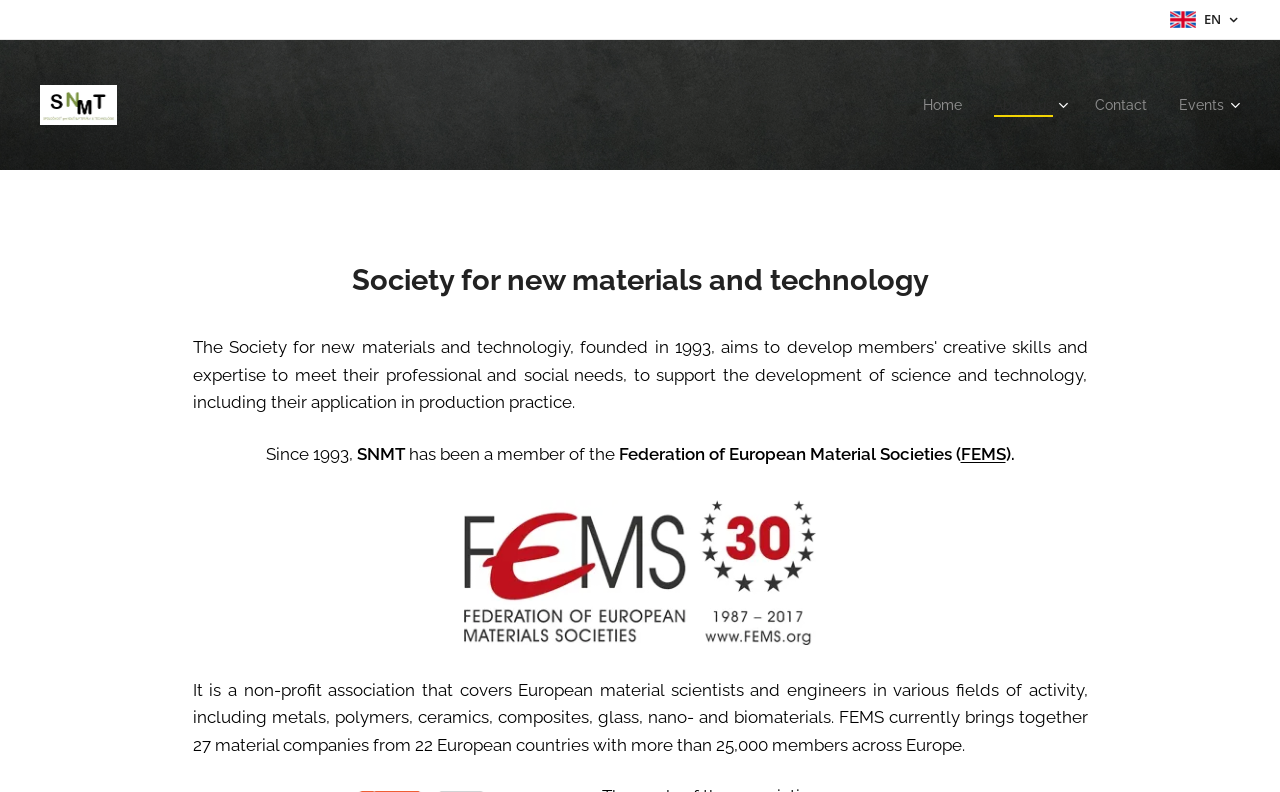What is the year SNMT was established?
Refer to the image and answer the question using a single word or phrase.

1993